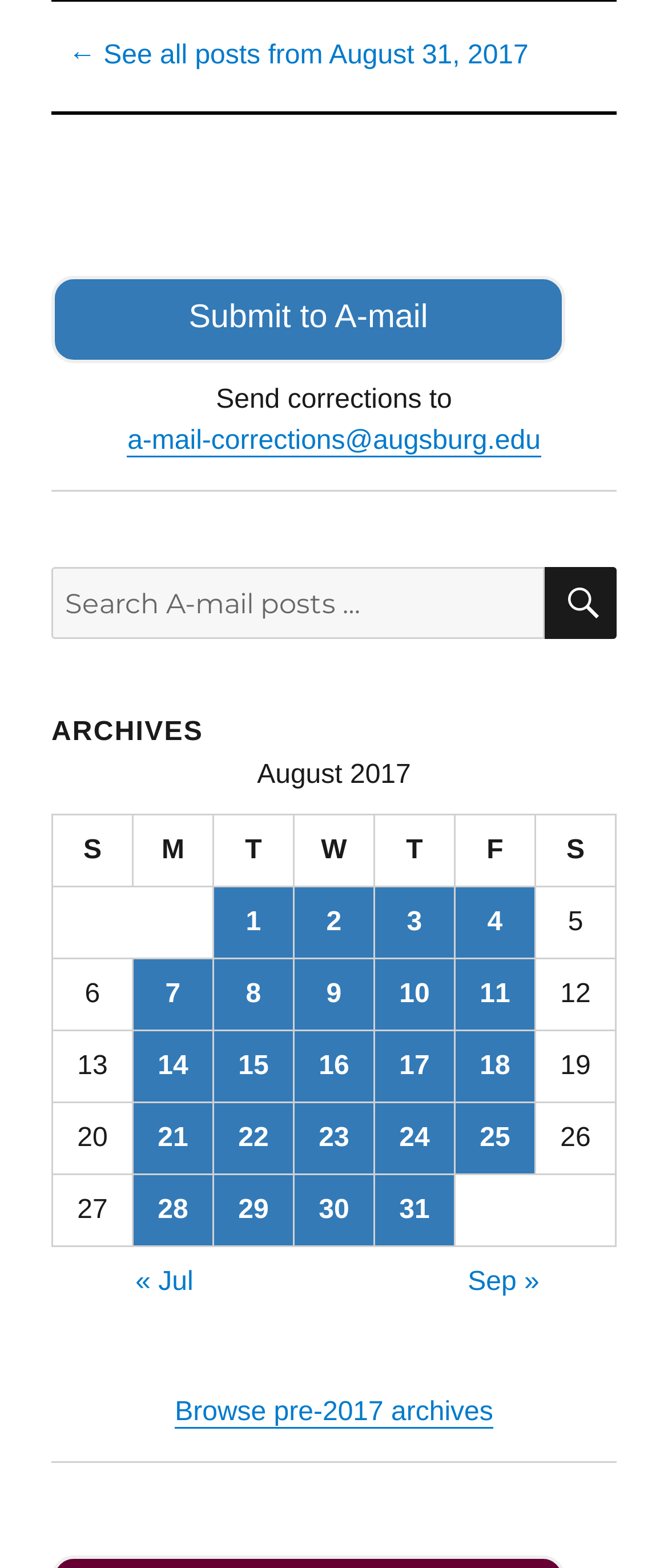Please find the bounding box coordinates for the clickable element needed to perform this instruction: "Search for posts".

[0.077, 0.361, 0.923, 0.407]